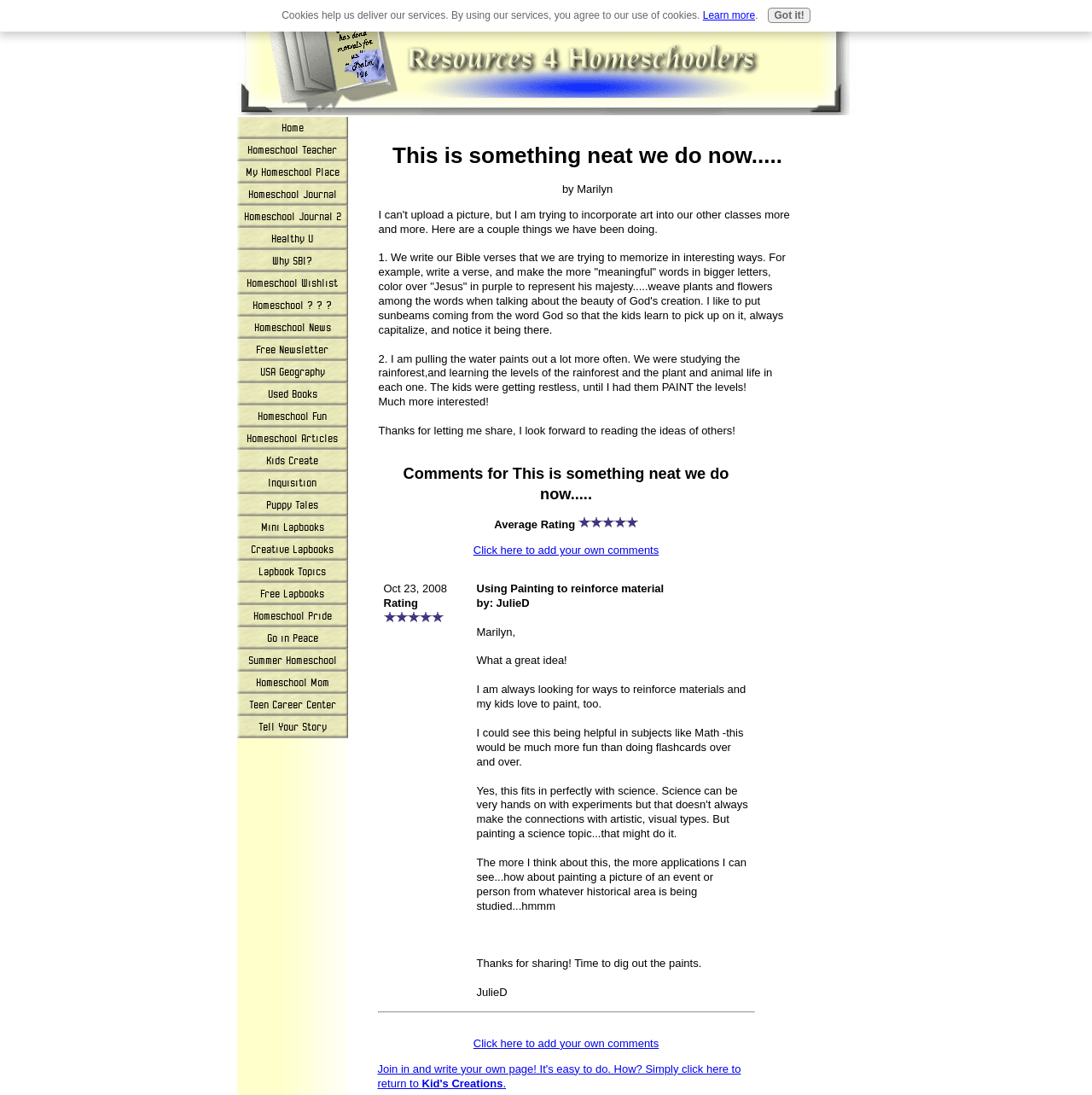How many links are in the navigation menu?
We need a detailed and meticulous answer to the question.

The navigation menu contains 24 links, which are listed horizontally at the top of the webpage.